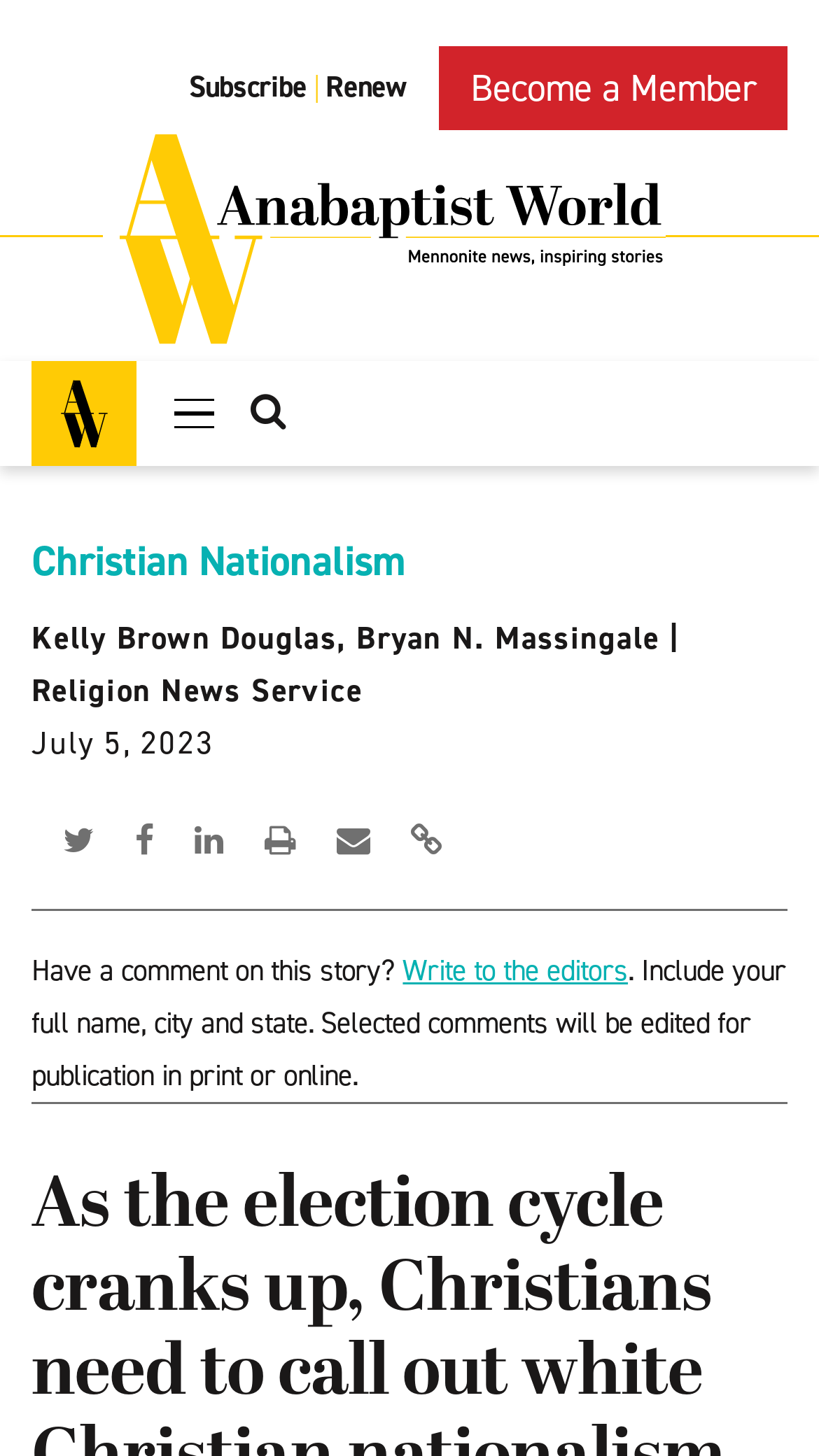Please specify the bounding box coordinates for the clickable region that will help you carry out the instruction: "Write to the editors".

[0.492, 0.653, 0.767, 0.68]